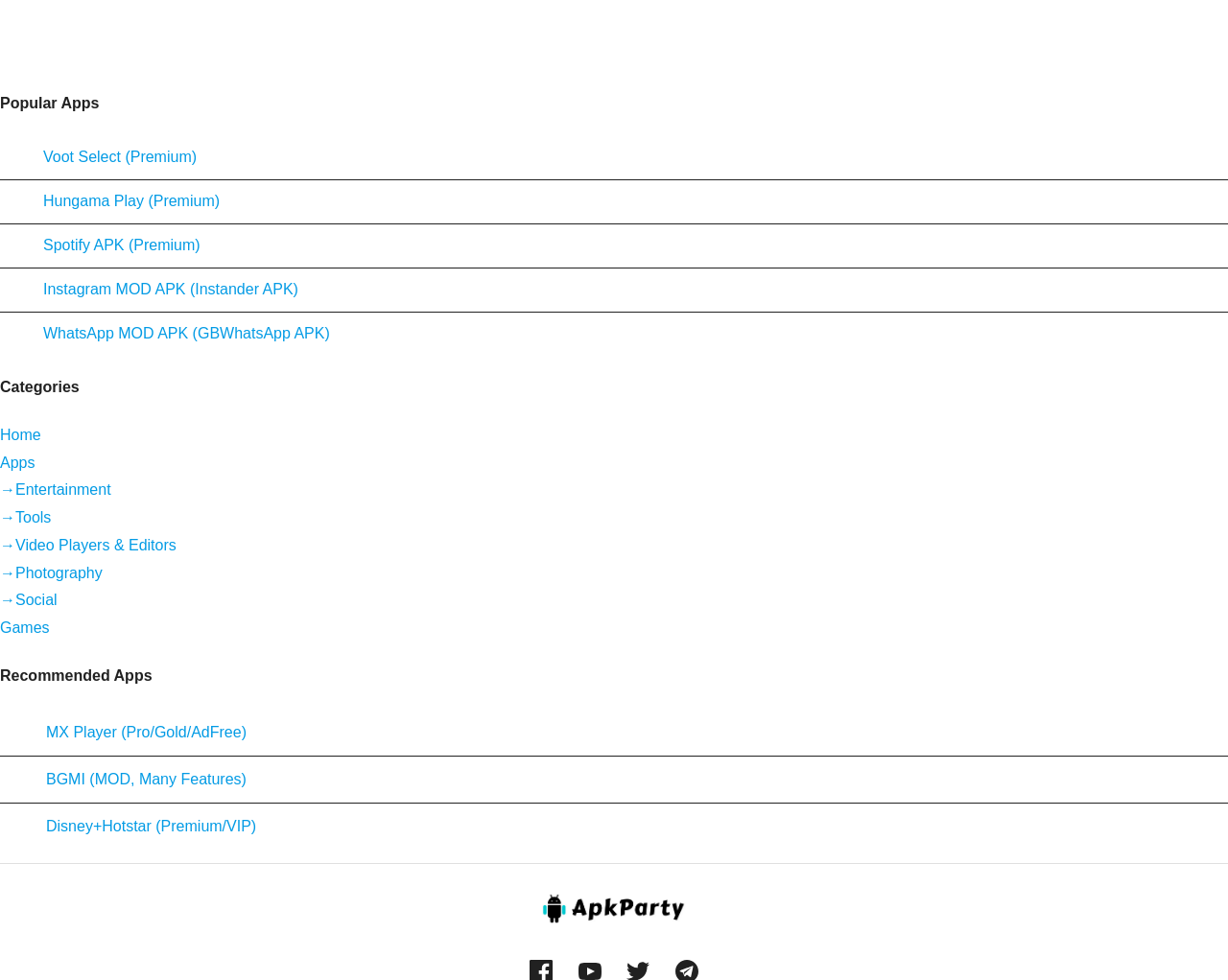How many apps are listed under 'Popular Apps'?
Answer the question in as much detail as possible.

There are 5 apps listed under 'Popular Apps' because there are 5 links under the 'Popular Apps' heading, which are 'Voot Select', 'Hungama Play', 'Spotify APK', 'Instagram MOD APK', and 'WhatsApp MOD APK'.